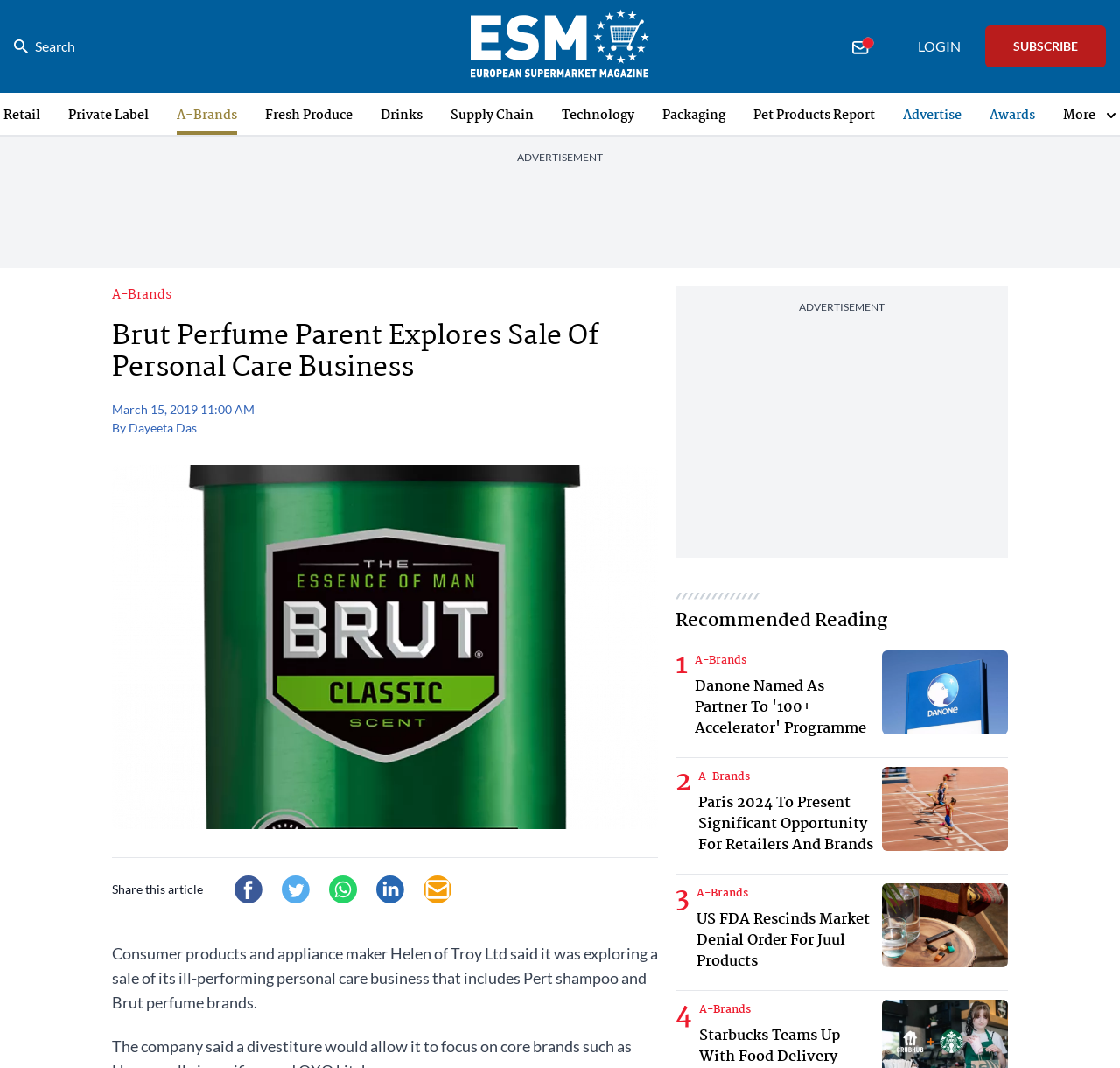What is the date of the article?
Please utilize the information in the image to give a detailed response to the question.

The answer can be found in the article's metadata, where the date 'March 15, 2019 11:00 AM' is mentioned.